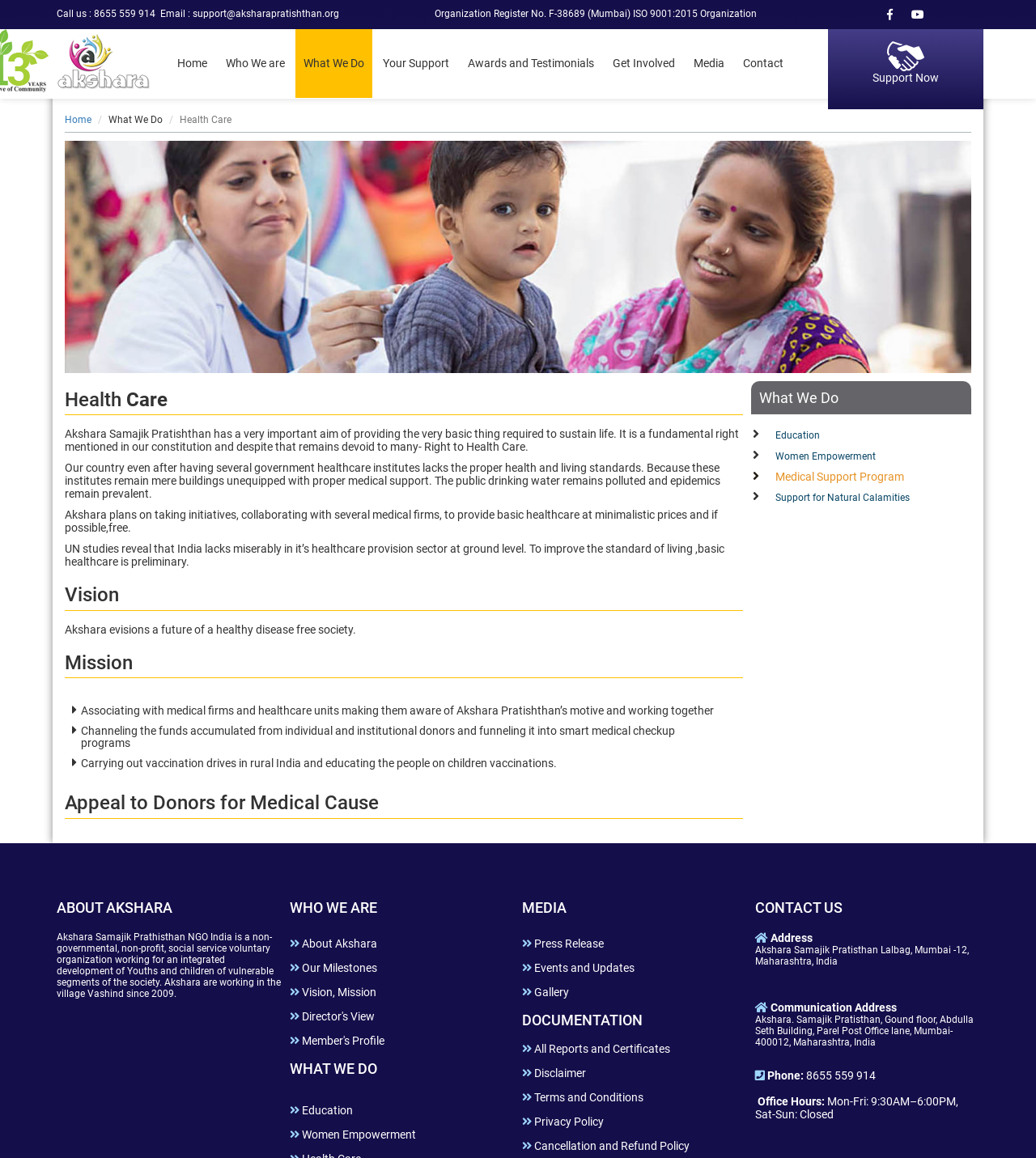Locate the bounding box coordinates of the segment that needs to be clicked to meet this instruction: "Click the 'Home' link".

[0.163, 0.025, 0.208, 0.085]